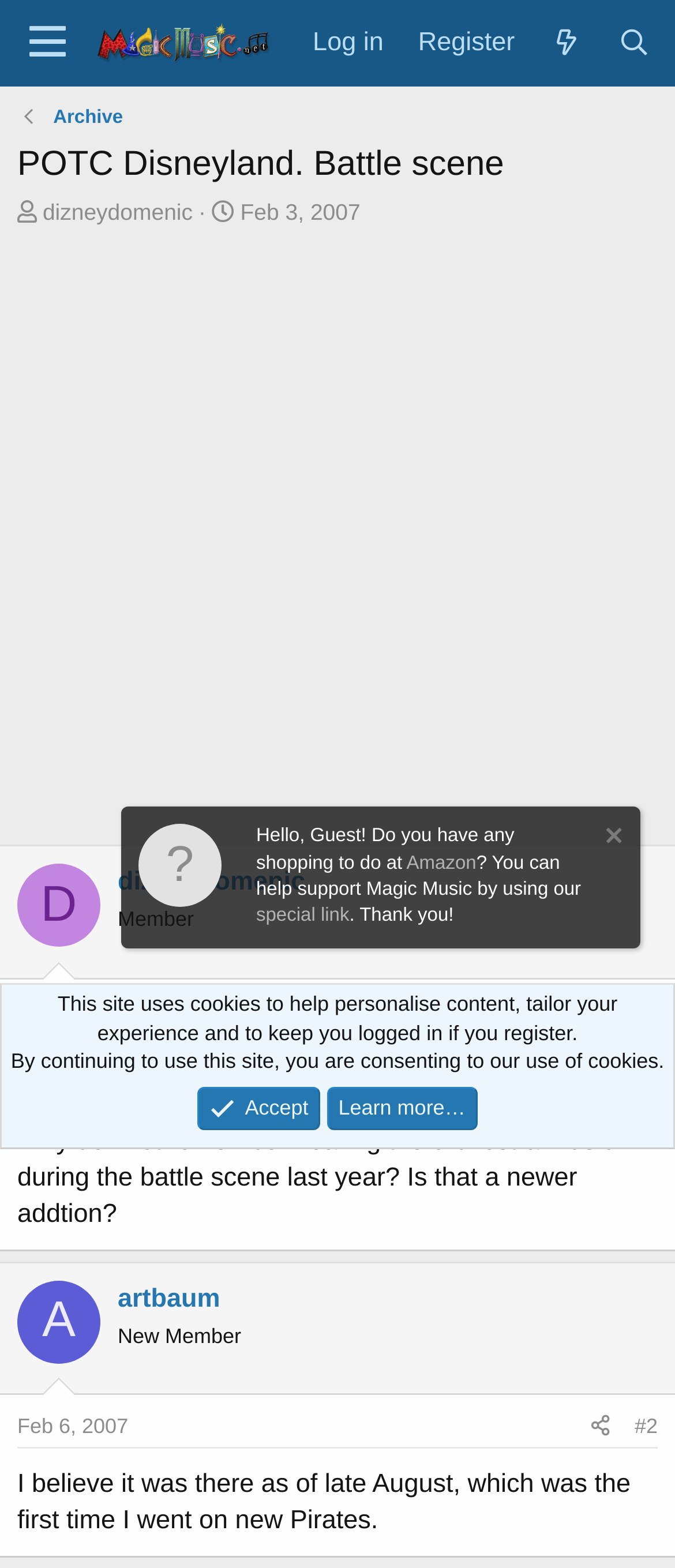Please identify the bounding box coordinates of the clickable area that will allow you to execute the instruction: "View the thread starter's profile".

[0.063, 0.127, 0.285, 0.144]